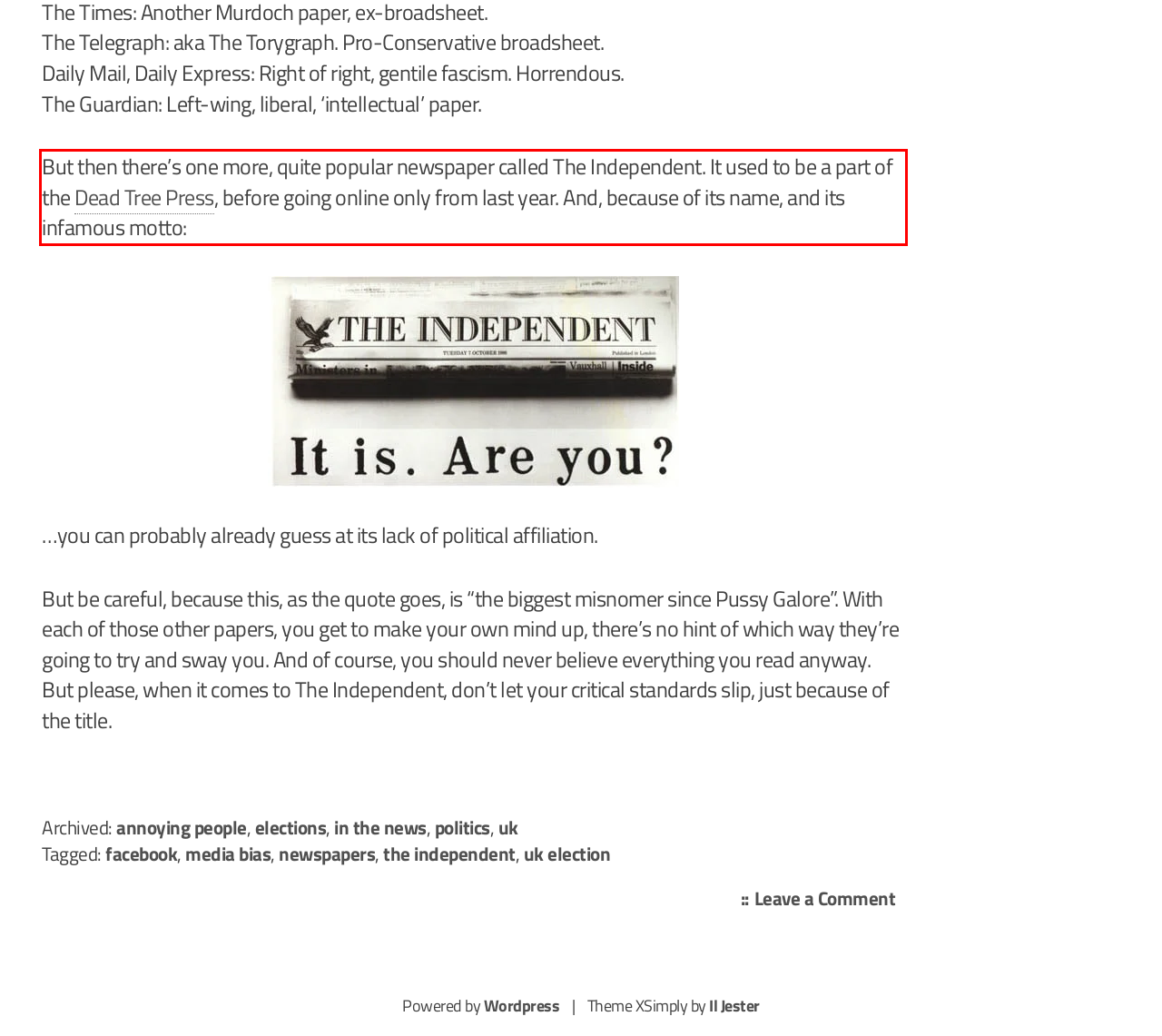You have a screenshot of a webpage where a UI element is enclosed in a red rectangle. Perform OCR to capture the text inside this red rectangle.

But then there’s one more, quite popular newspaper called The Independent. It used to be a part of the Dead Tree Press, before going online only from last year. And, because of its name, and its infamous motto: